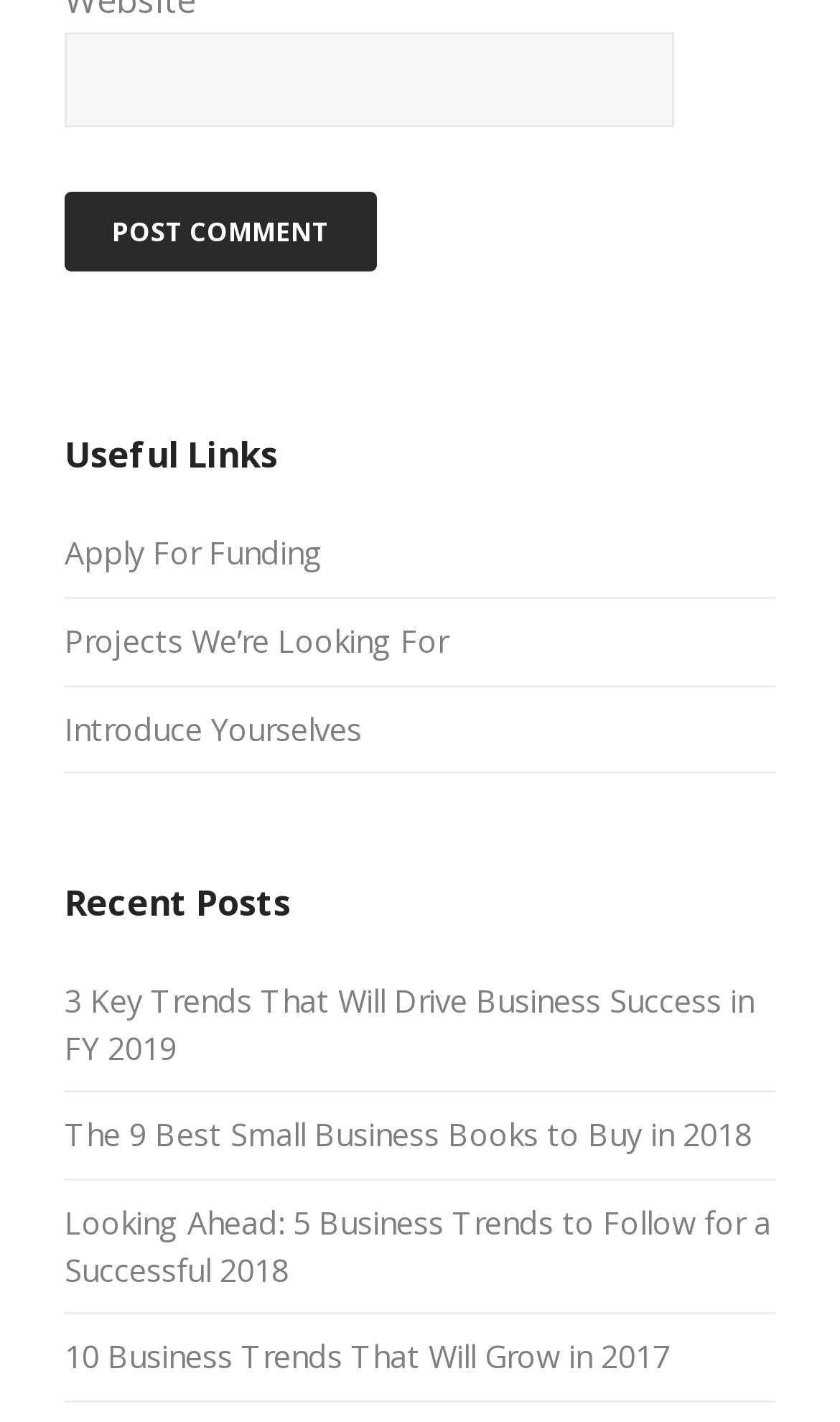What type of content is featured on this website?
Respond to the question with a single word or phrase according to the image.

Business-related articles